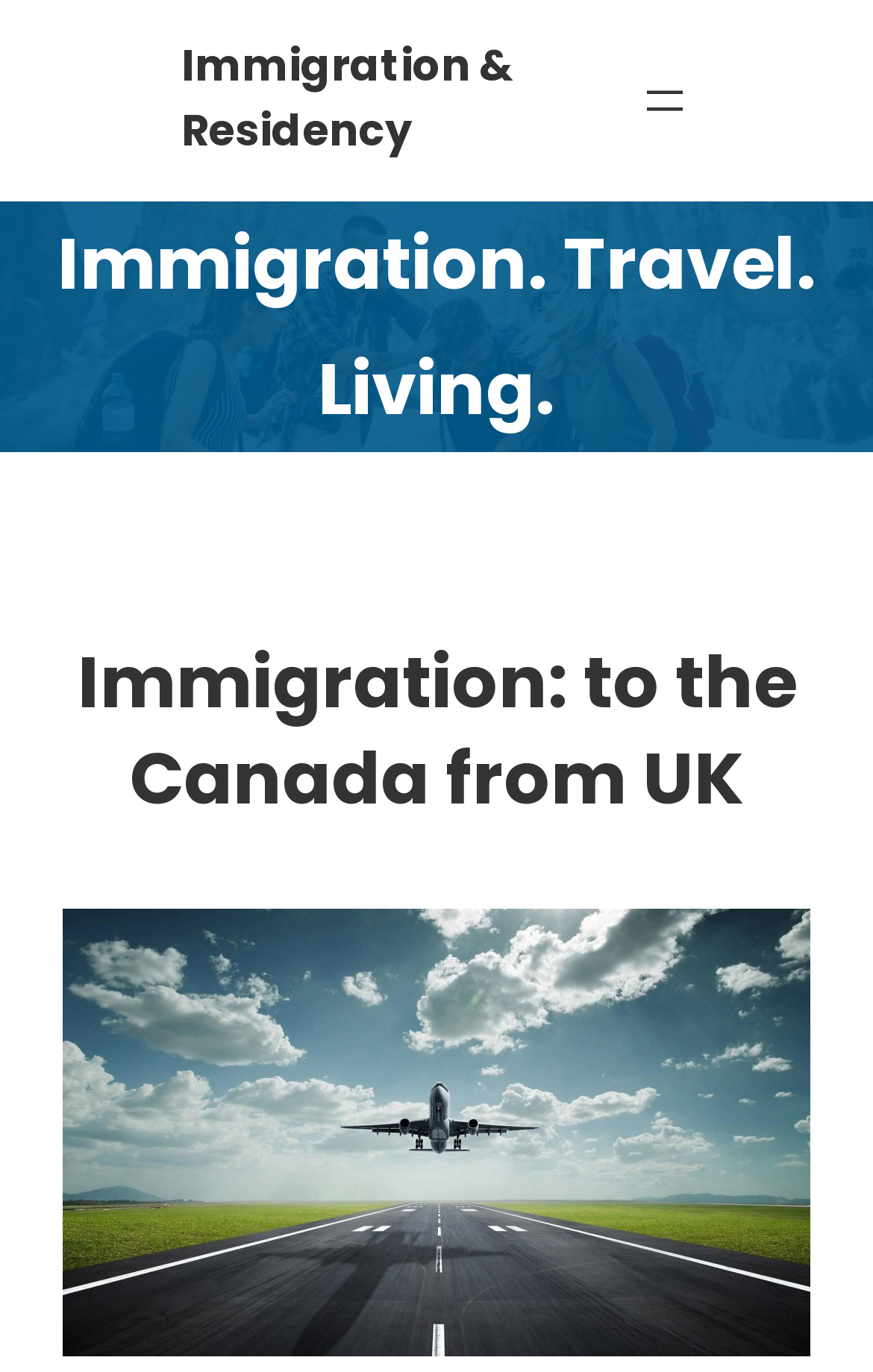Based on the element description: "title="417HappyHours.com"", identify the UI element and provide its bounding box coordinates. Use four float numbers between 0 and 1, [left, top, right, bottom].

None